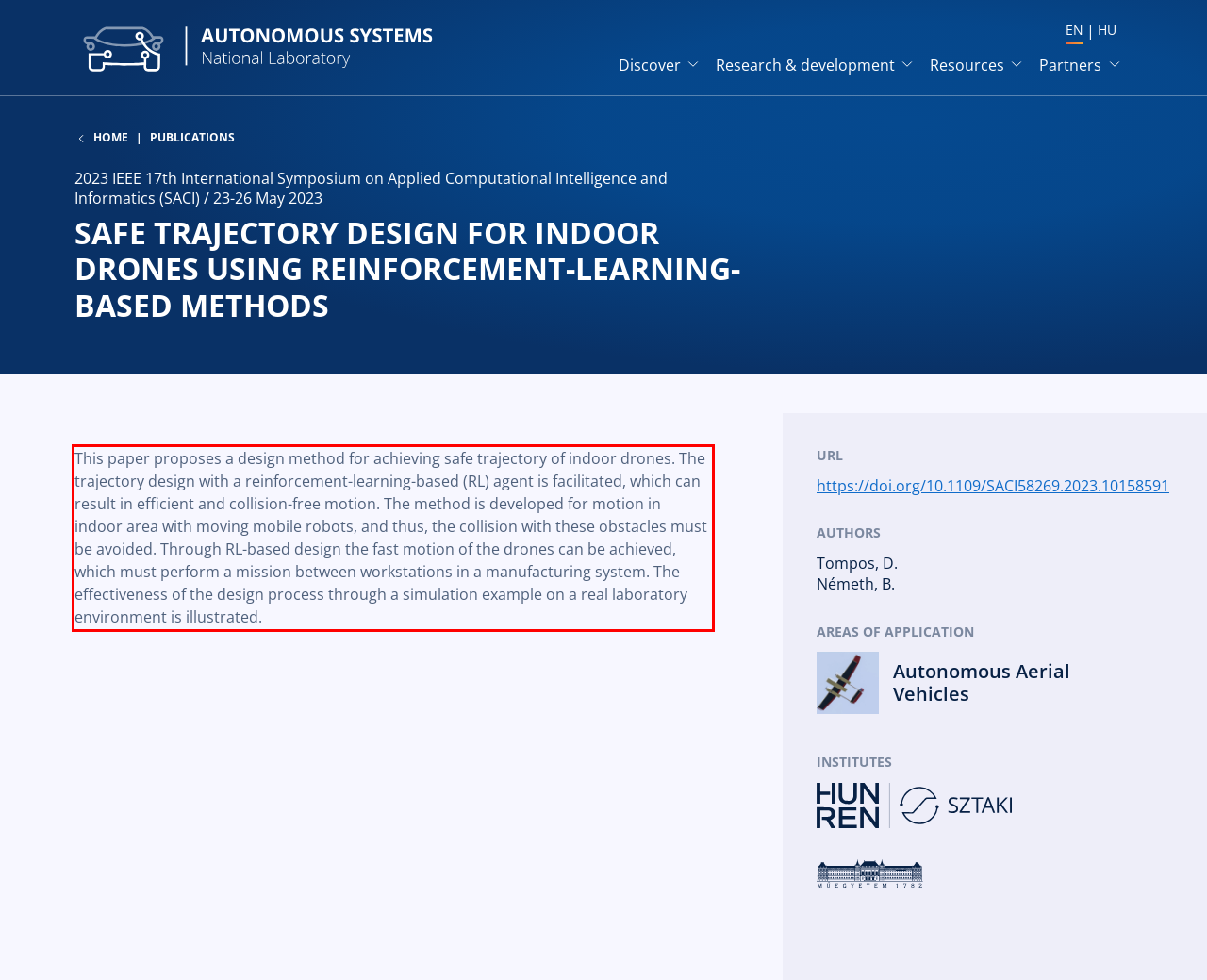You are presented with a screenshot containing a red rectangle. Extract the text found inside this red bounding box.

This paper proposes a design method for achieving safe trajectory of indoor drones. The trajectory design with a reinforcement-learning-based (RL) agent is facilitated, which can result in efficient and collision-free motion. The method is developed for motion in indoor area with moving mobile robots, and thus, the collision with these obstacles must be avoided. Through RL-based design the fast motion of the drones can be achieved, which must perform a mission between workstations in a manufacturing system. The effectiveness of the design process through a simulation example on a real laboratory environment is illustrated.